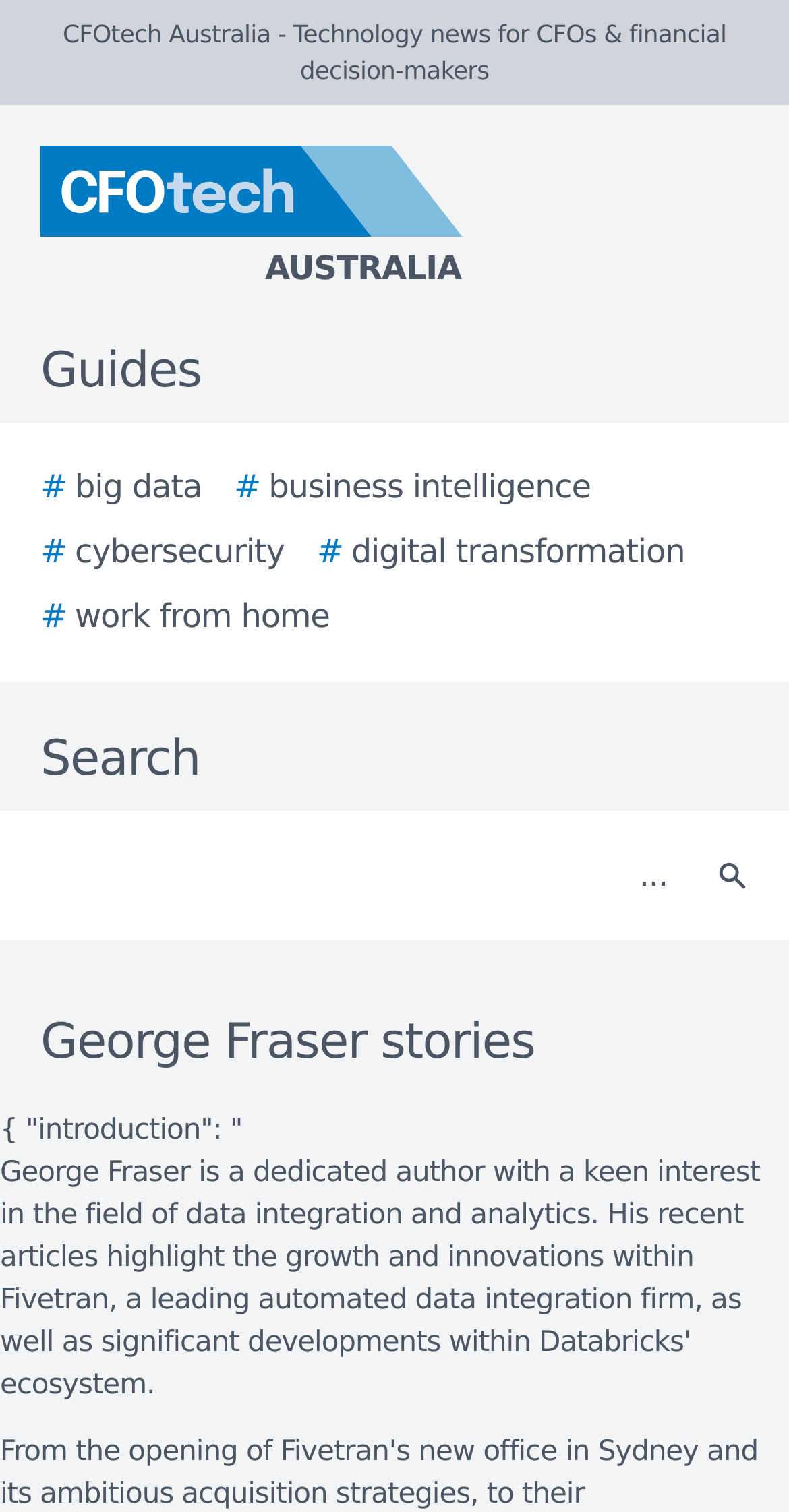Locate the bounding box of the UI element defined by this description: "# work from home". The coordinates should be given as four float numbers between 0 and 1, formatted as [left, top, right, bottom].

[0.051, 0.392, 0.418, 0.424]